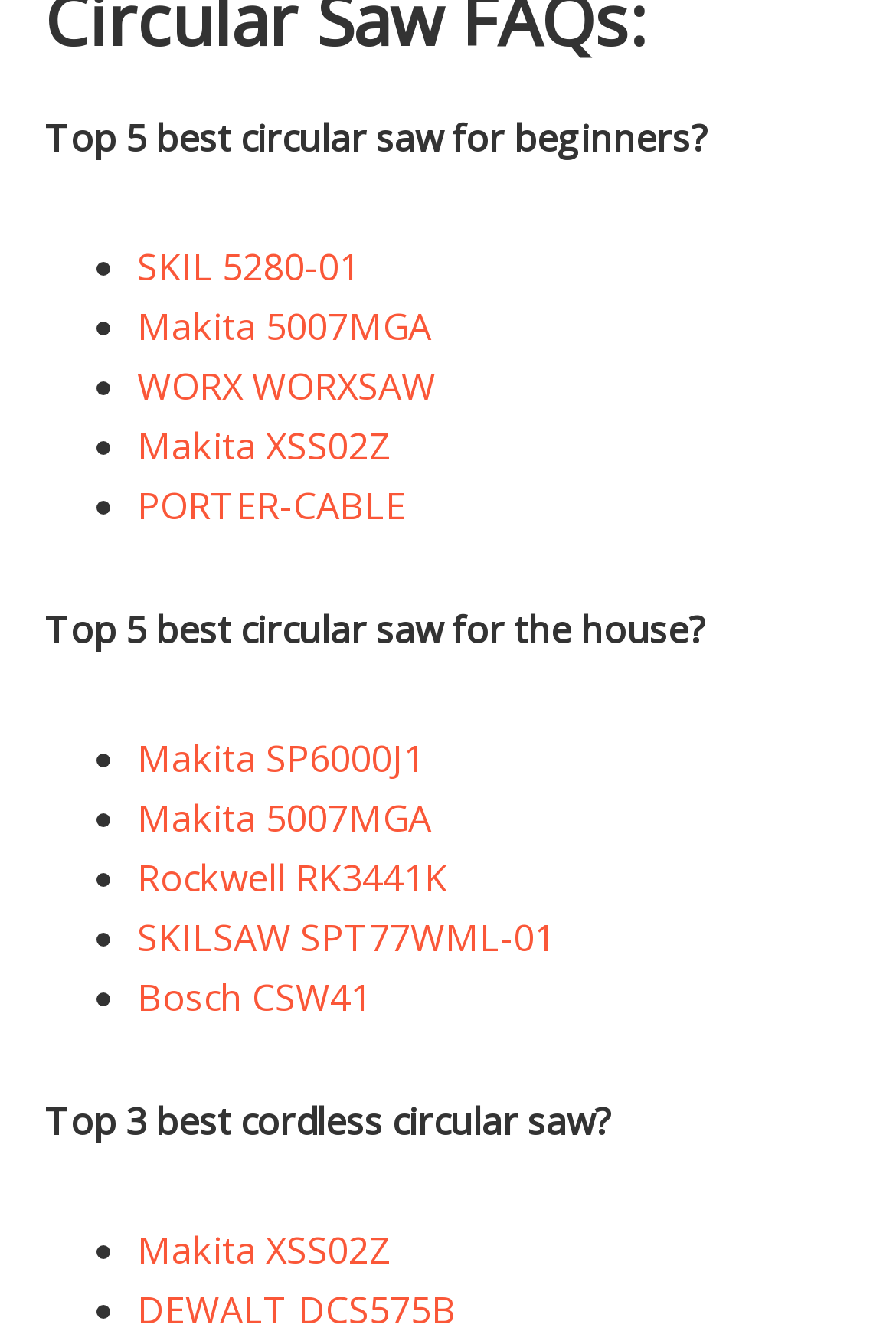Extract the bounding box of the UI element described as: "Makita SP6000J1".

[0.153, 0.545, 0.473, 0.583]